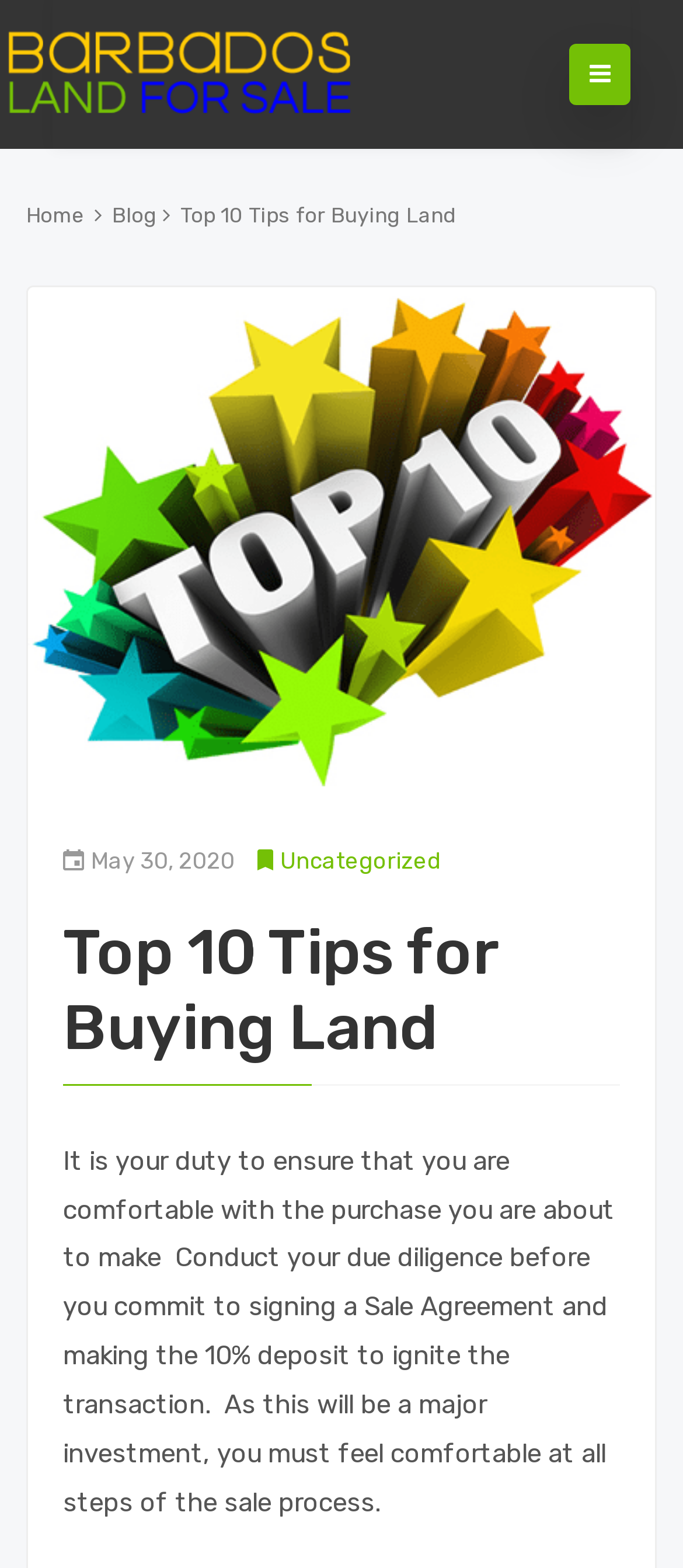What is the date of the latest article?
Give a one-word or short-phrase answer derived from the screenshot.

May 30, 2020